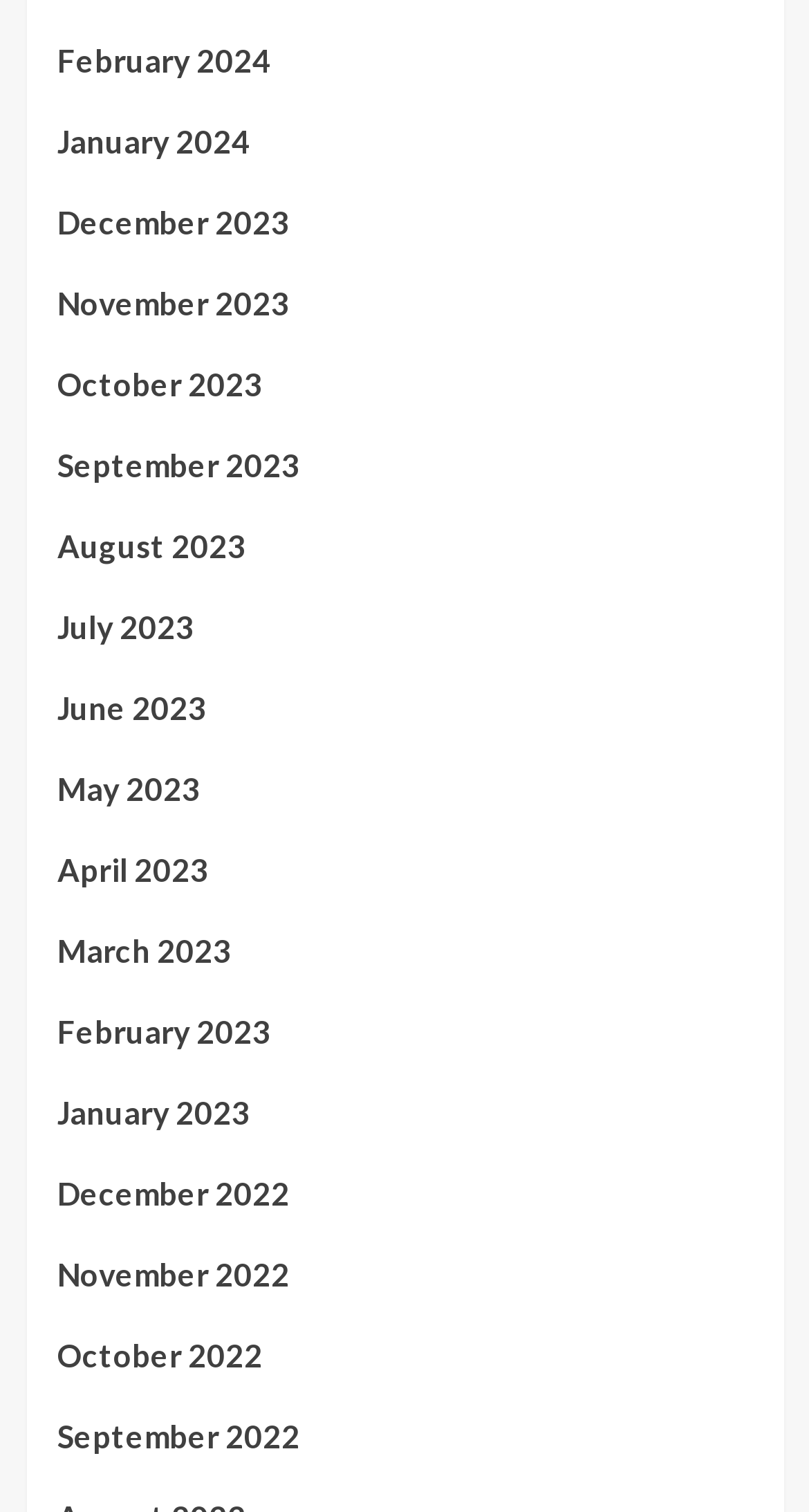What is the earliest month listed?
Utilize the information in the image to give a detailed answer to the question.

By examining the list of links, I can see that the earliest month listed is September 2022, which is the last link in the list.